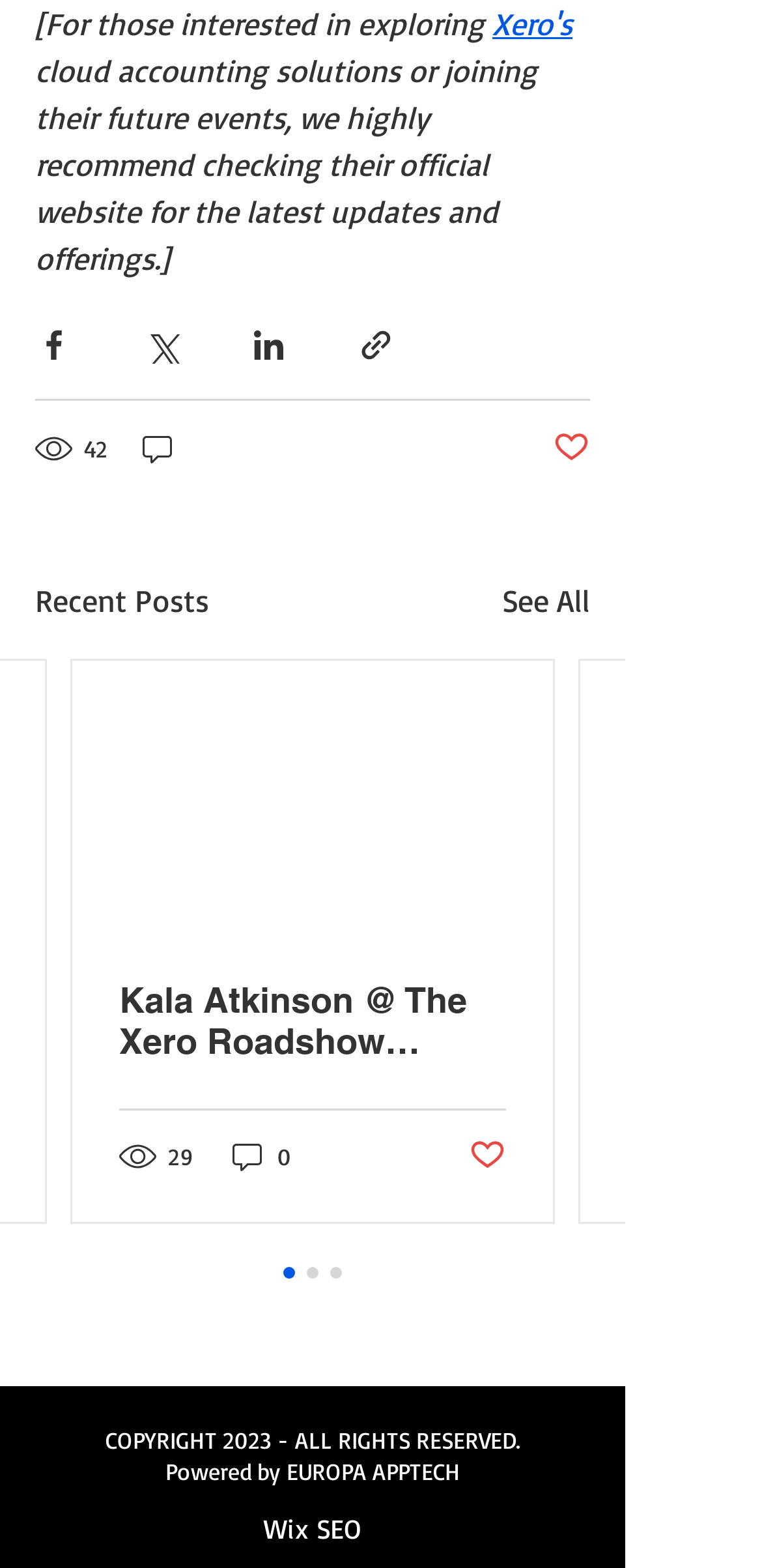Locate the bounding box coordinates of the area you need to click to fulfill this instruction: 'See all recent posts'. The coordinates must be in the form of four float numbers ranging from 0 to 1: [left, top, right, bottom].

[0.659, 0.368, 0.774, 0.398]